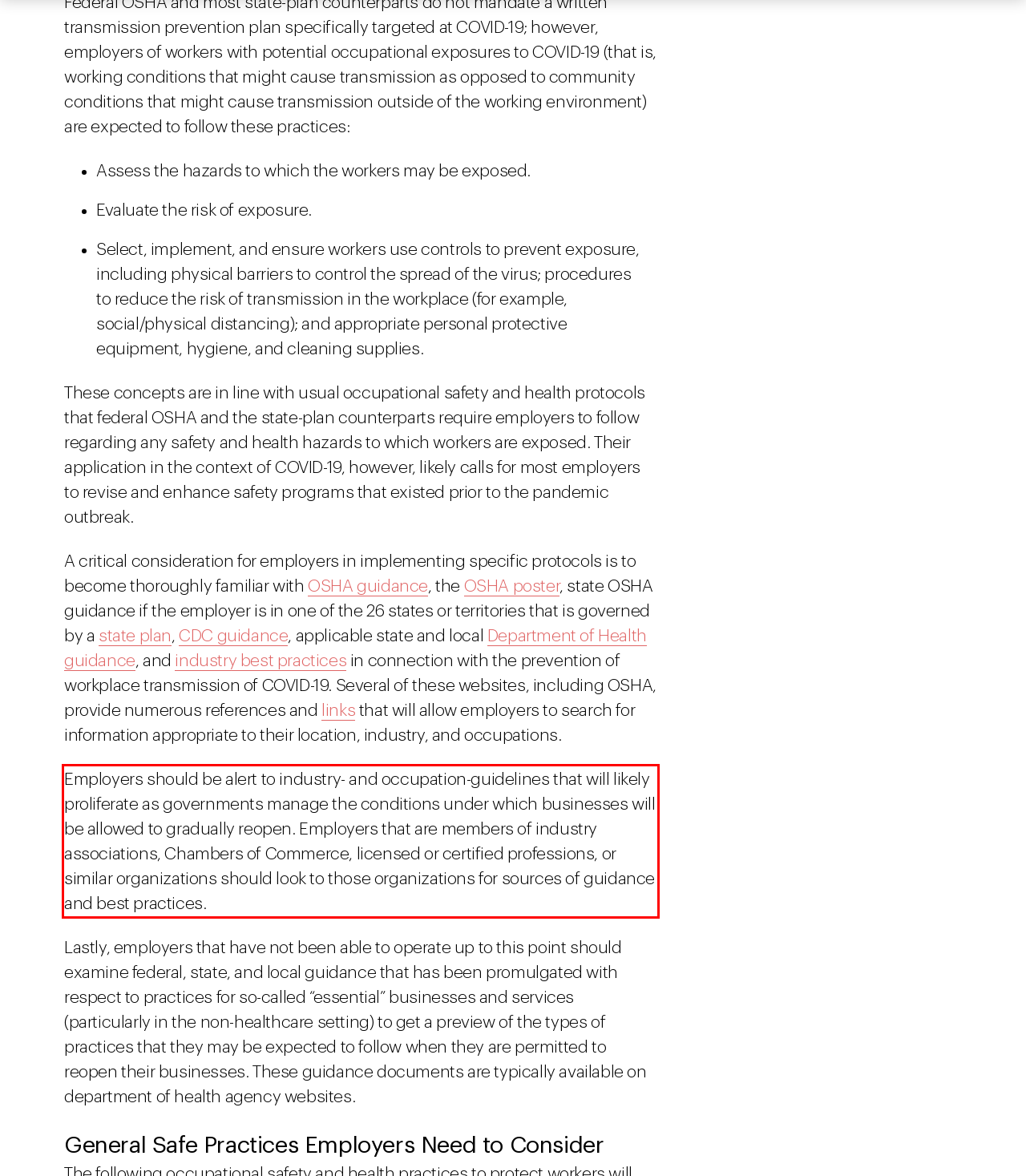Locate the red bounding box in the provided webpage screenshot and use OCR to determine the text content inside it.

Employers should be alert to industry- and occupation-guidelines that will likely proliferate as governments manage the conditions under which businesses will be allowed to gradually reopen. Employers that are members of industry associations, Chambers of Commerce, licensed or certified professions, or similar organizations should look to those organizations for sources of guidance and best practices.